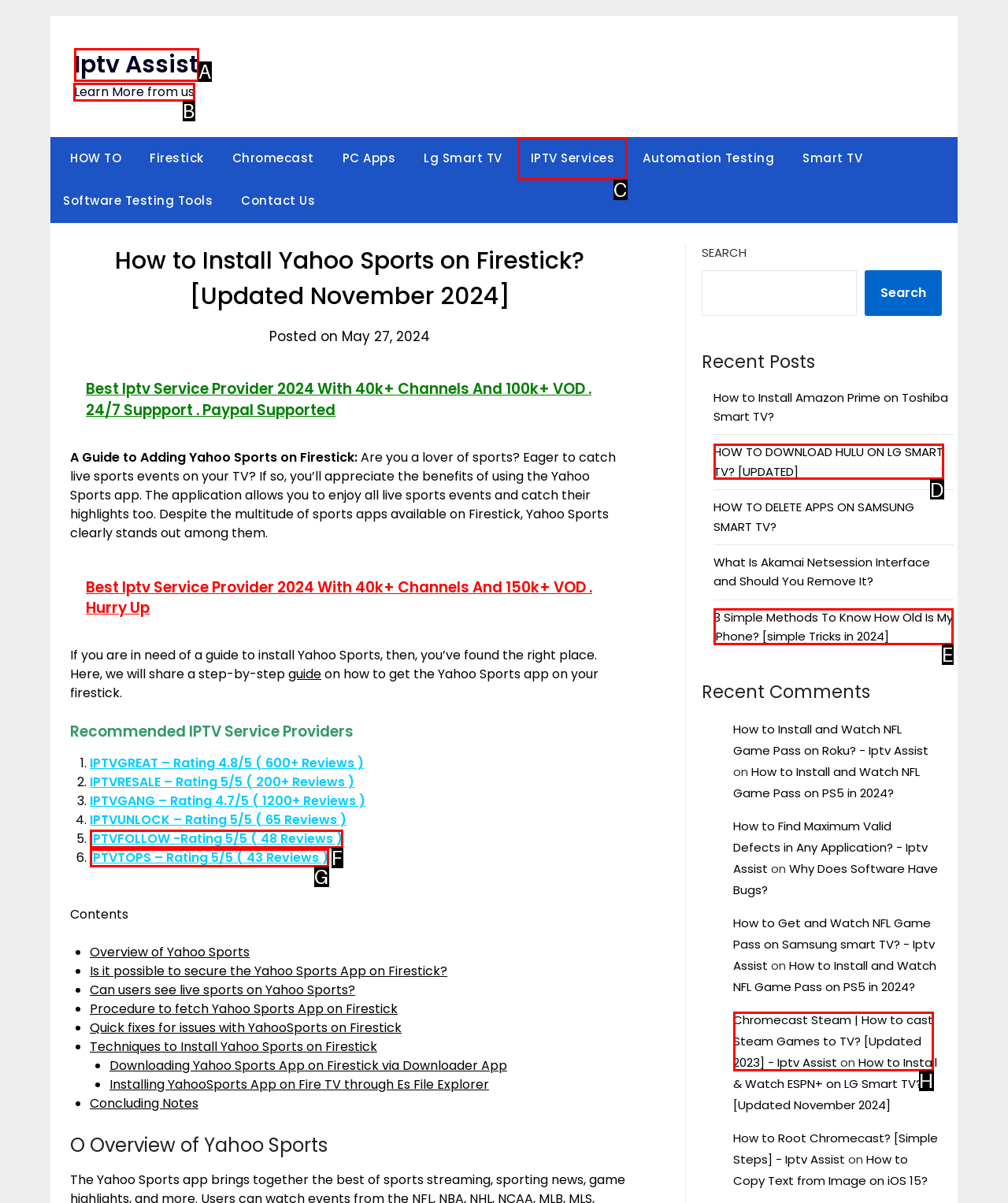Point out the UI element to be clicked for this instruction: Search for Wilmington Conversion Specialists. Provide the answer as the letter of the chosen element.

None